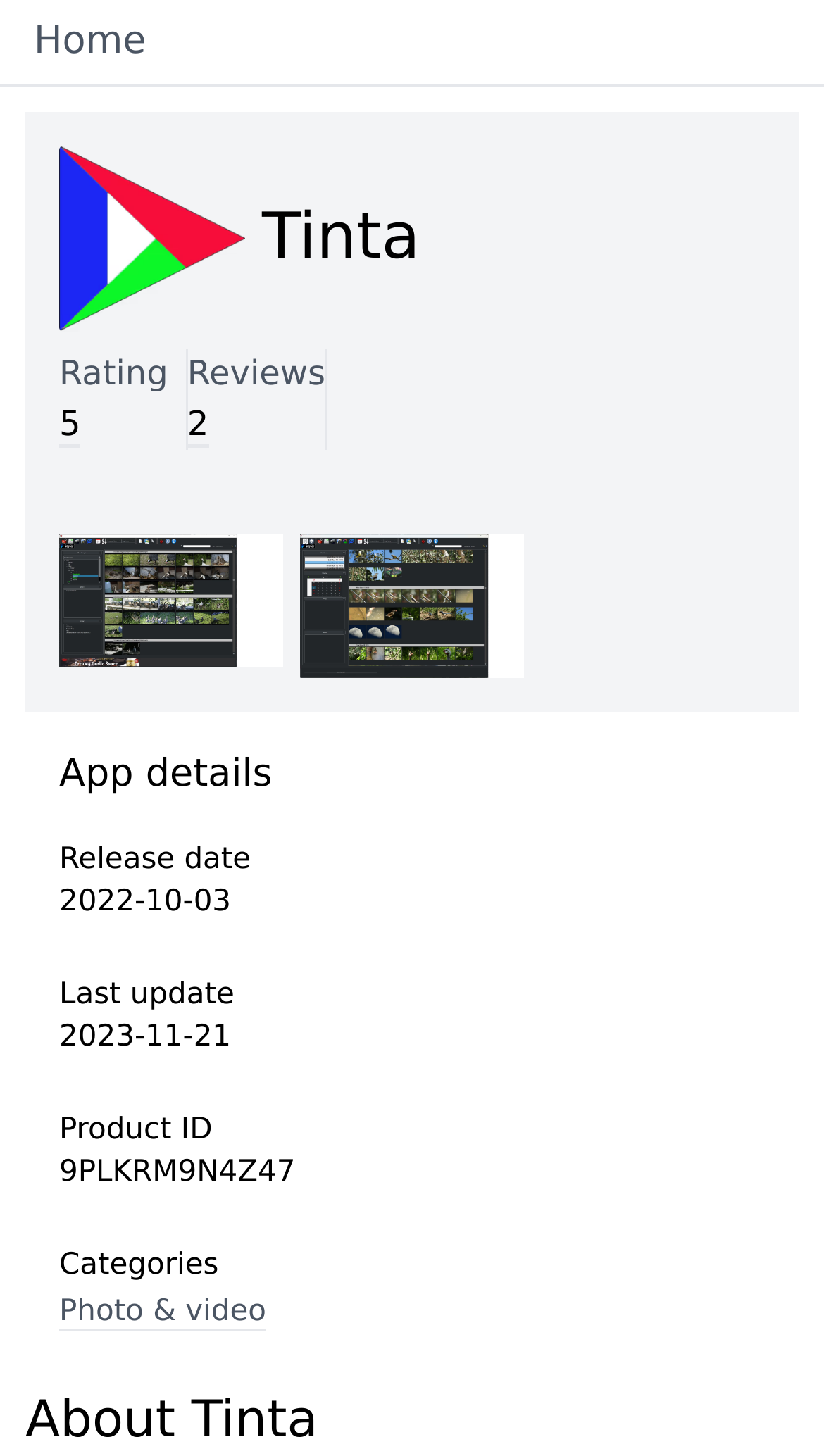What is the last update date of Tinta?
Based on the image, answer the question with a single word or brief phrase.

2023-11-21